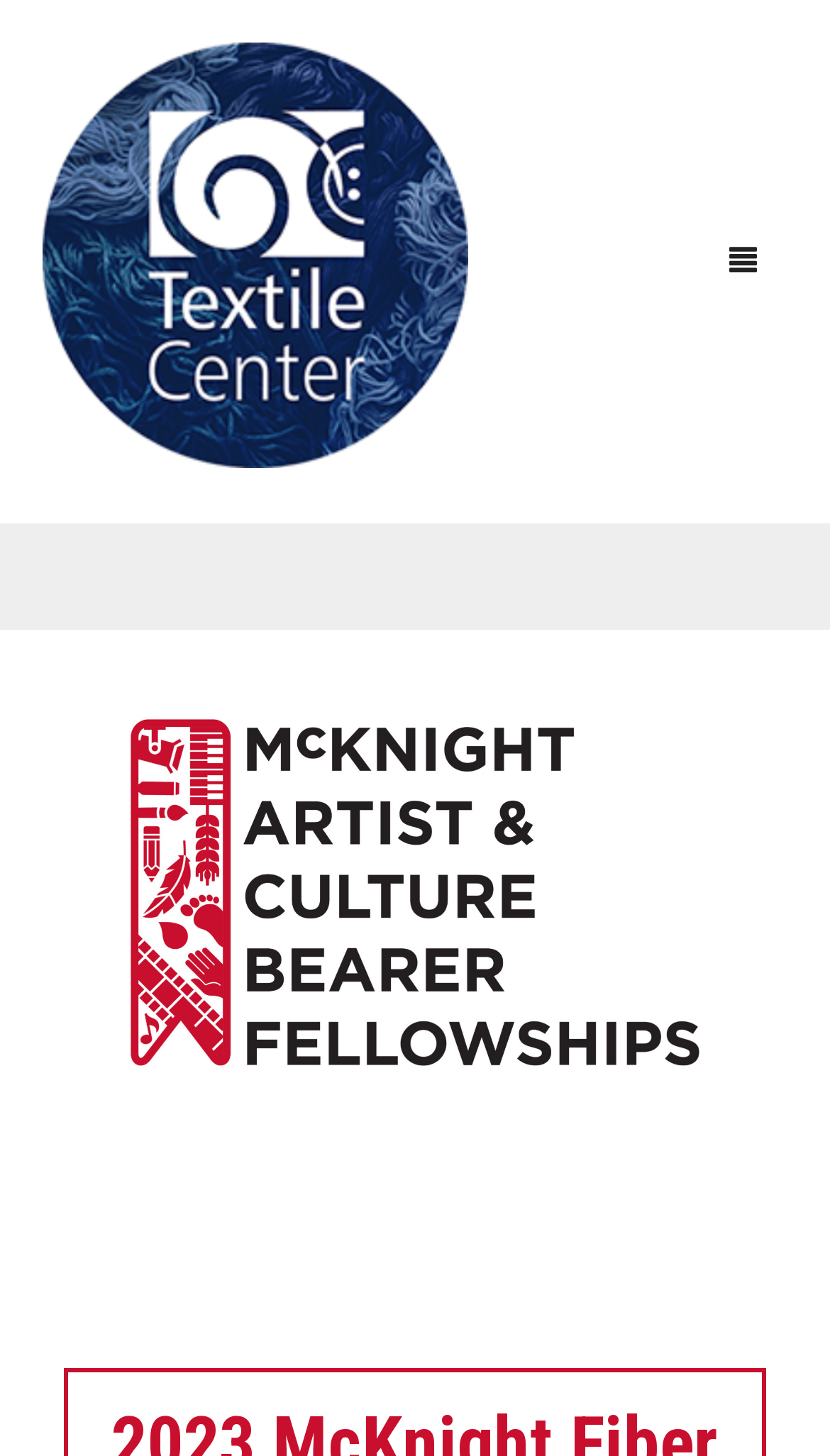Please determine the bounding box coordinates of the clickable area required to carry out the following instruction: "Donate to support the Textile Center". The coordinates must be four float numbers between 0 and 1, represented as [left, top, right, bottom].

[0.0, 0.753, 1.0, 0.819]